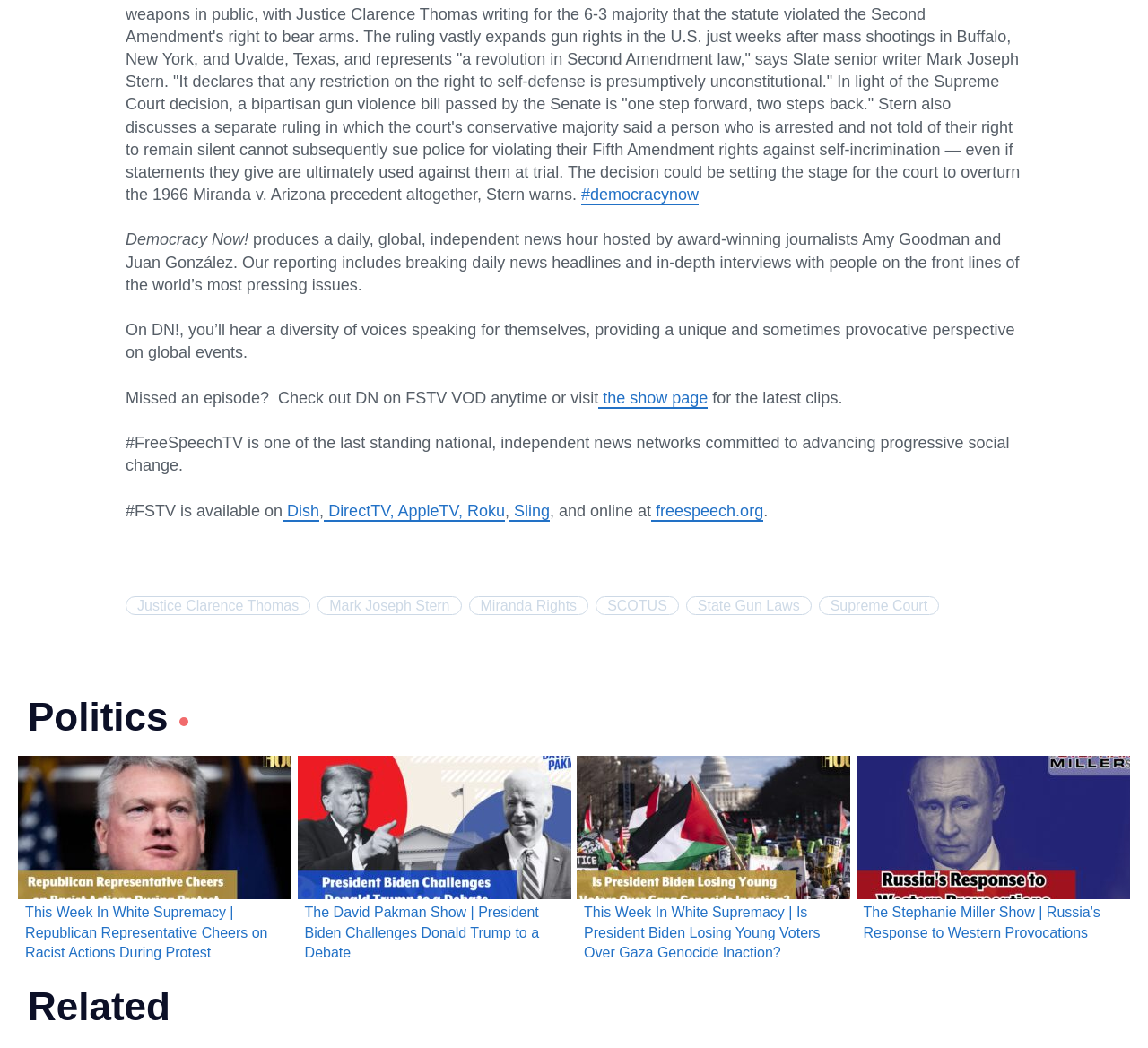Given the element description, predict the bounding box coordinates in the format (top-left x, top-left y, bottom-right x, bottom-right y). Make sure all values are between 0 and 1. Here is the element description: freespeech.org

[0.567, 0.479, 0.665, 0.498]